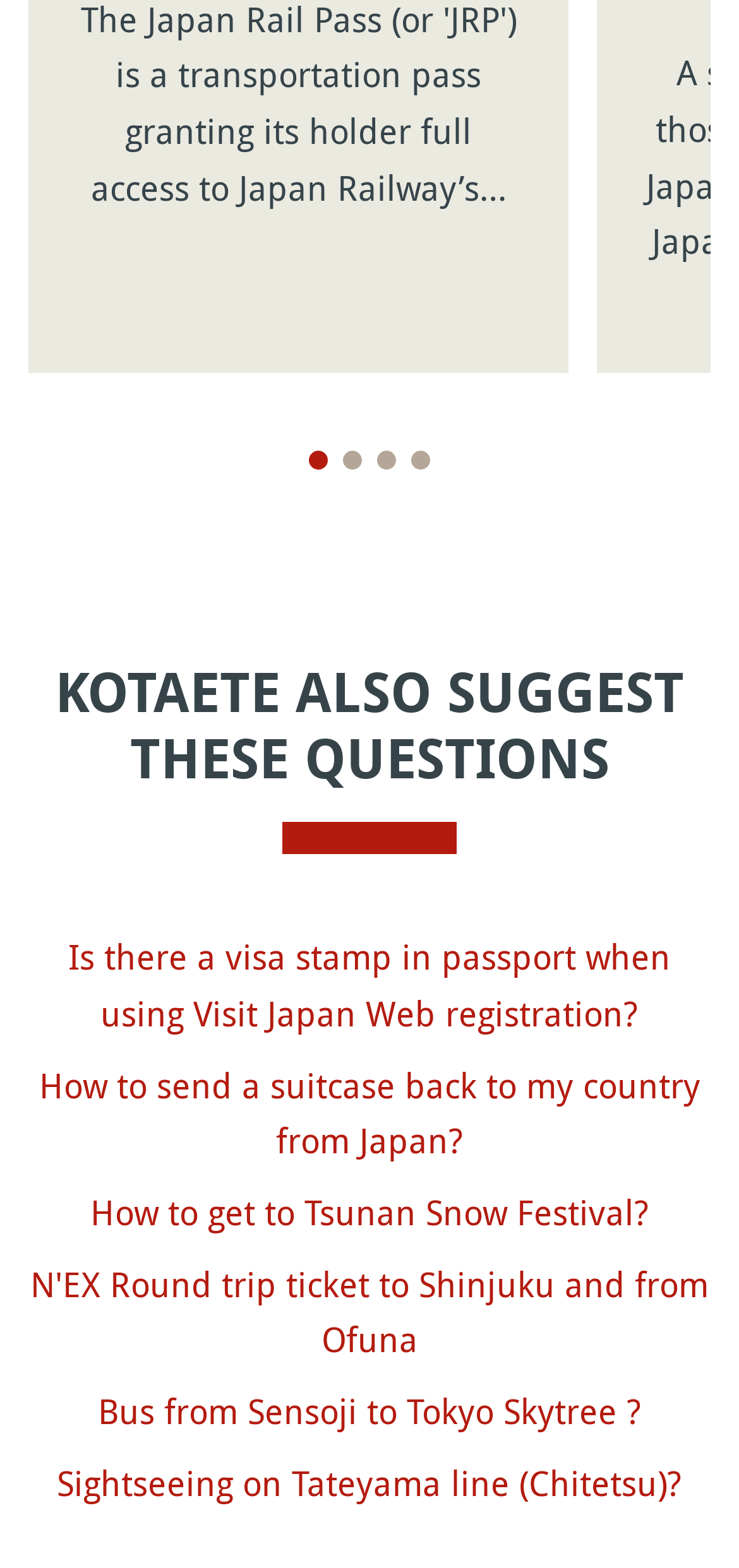Please mark the bounding box coordinates of the area that should be clicked to carry out the instruction: "Go to page about sending a suitcase back to my country".

[0.053, 0.677, 0.947, 0.742]